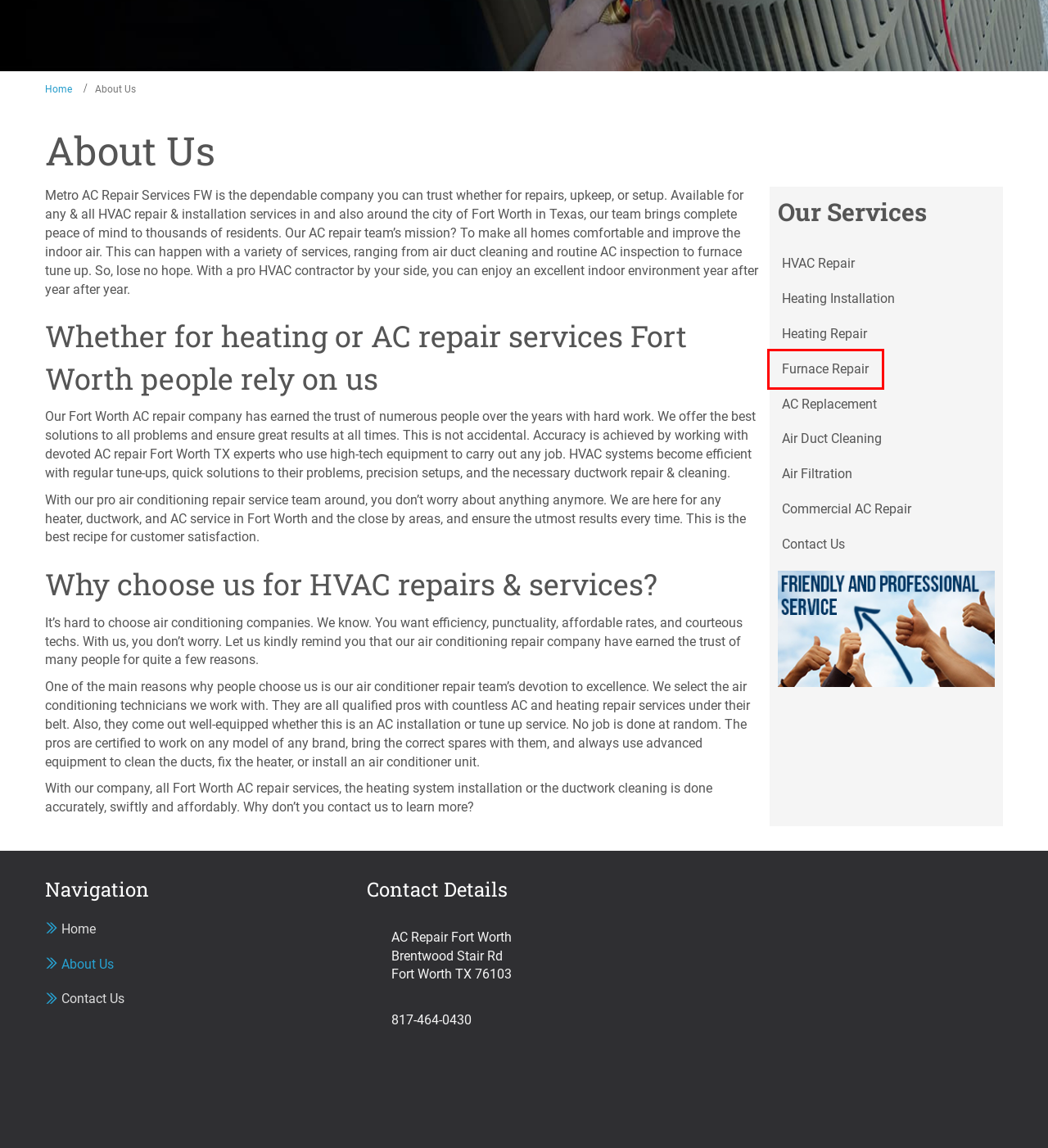Look at the screenshot of the webpage and find the element within the red bounding box. Choose the webpage description that best fits the new webpage that will appear after clicking the element. Here are the candidates:
A. HVAC Repair Fort Worth TX, 817-464-0430 | HVAC Services
B. AC Replacement Fort Worth TX, 817-464-0430 | New AC Unit
C. Heating Repair Fort Worth TX, 817-464-0430 | Furnace Repair
D. Furnace Repair Fort Worth TX, 817-464-0430 | Gas Furnace Pro
E. Heating Installation Fort Worth TX, 817-464-0430 | Call Now
F. Commercial AC Repair Fort Worth TX, 817-464-0430 | Local Pro
G. Air Filtration Fort Worth TX, 817-464-0430 | Heating Filters
H. Air Duct Cleaning Fort Worth TX, 817-464-0430 | Air Duct Tech

D